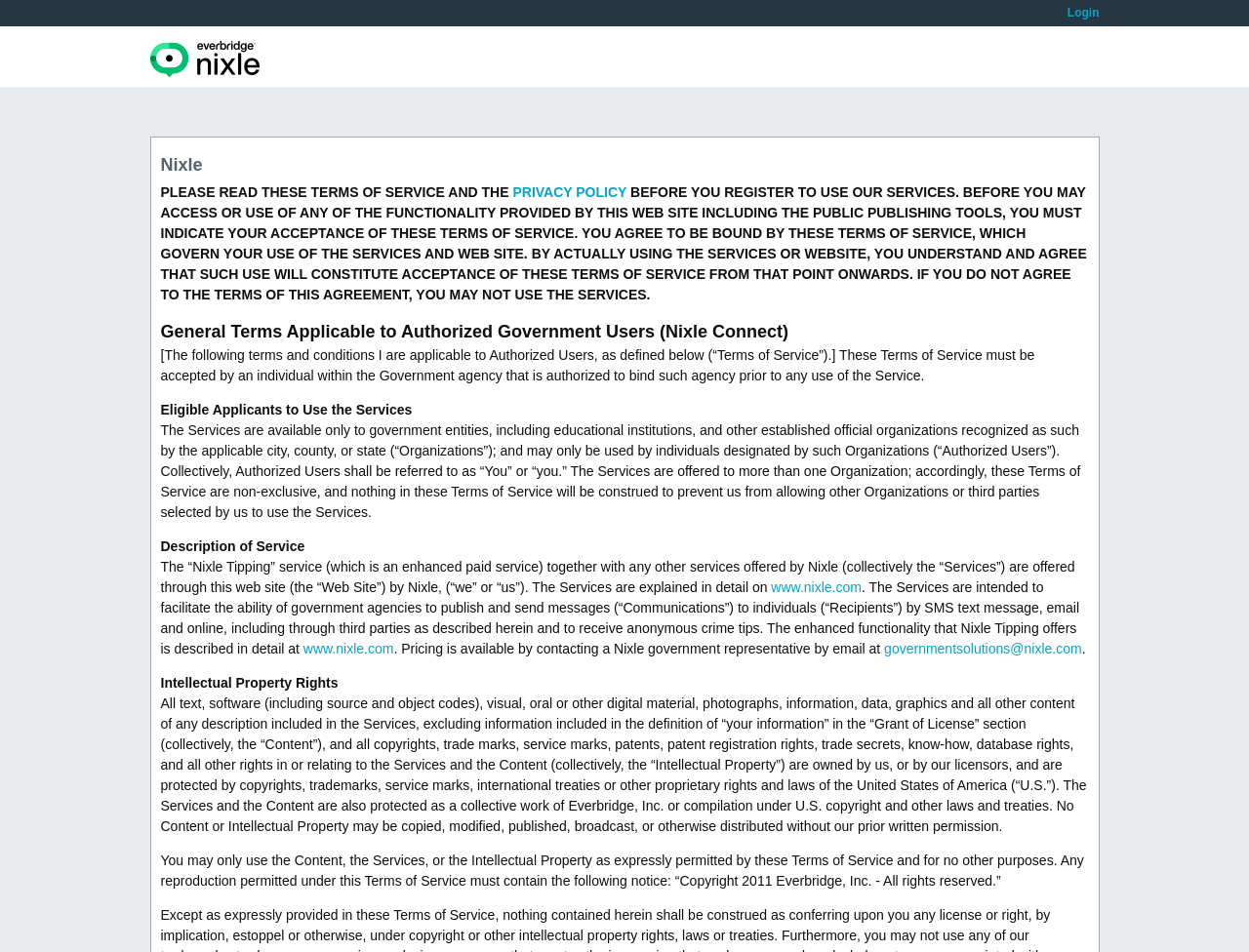Provide a one-word or short-phrase response to the question:
Who owns the Intellectual Property rights?

Nixle or its licensors